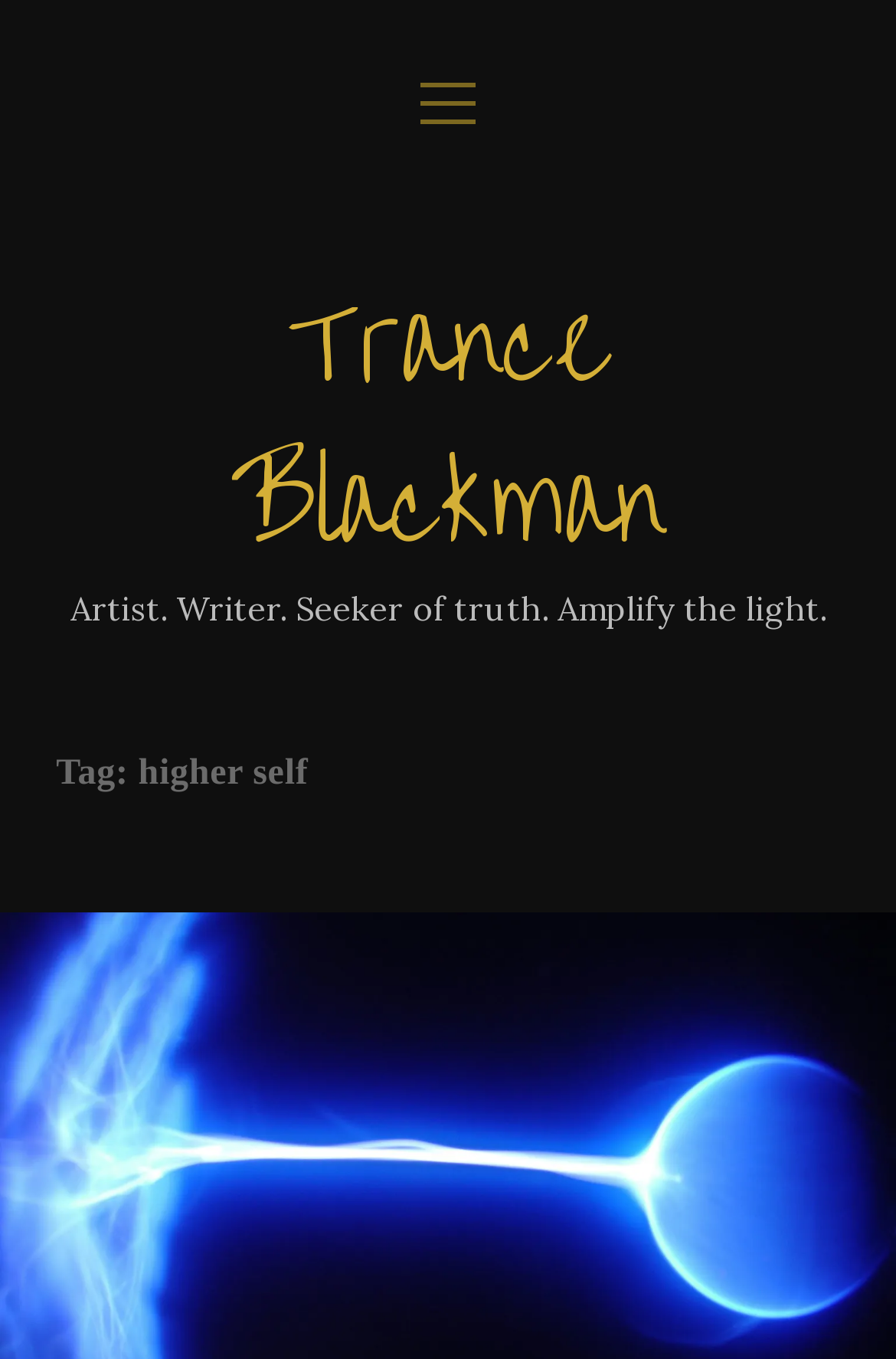Determine the bounding box coordinates of the clickable element to achieve the following action: 'Open the menu'. Provide the coordinates as four float values between 0 and 1, formatted as [left, top, right, bottom].

[0.469, 0.061, 0.531, 0.1]